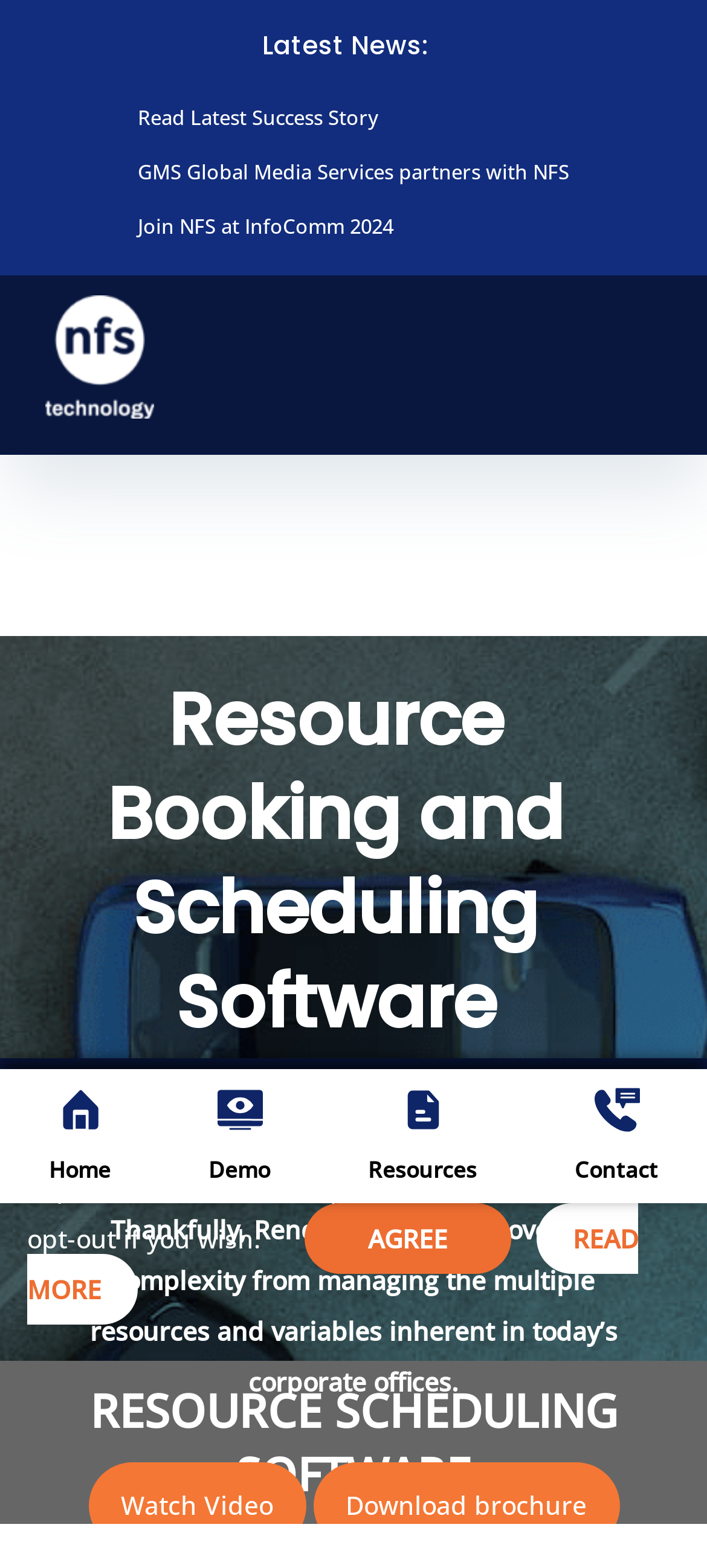What is the purpose of Rendezvous?
Look at the image and construct a detailed response to the question.

Based on the webpage content, Rendezvous is a software system that helps manage meetings and resources in a corporate office environment. It removes complexity from managing multiple resources and variables.